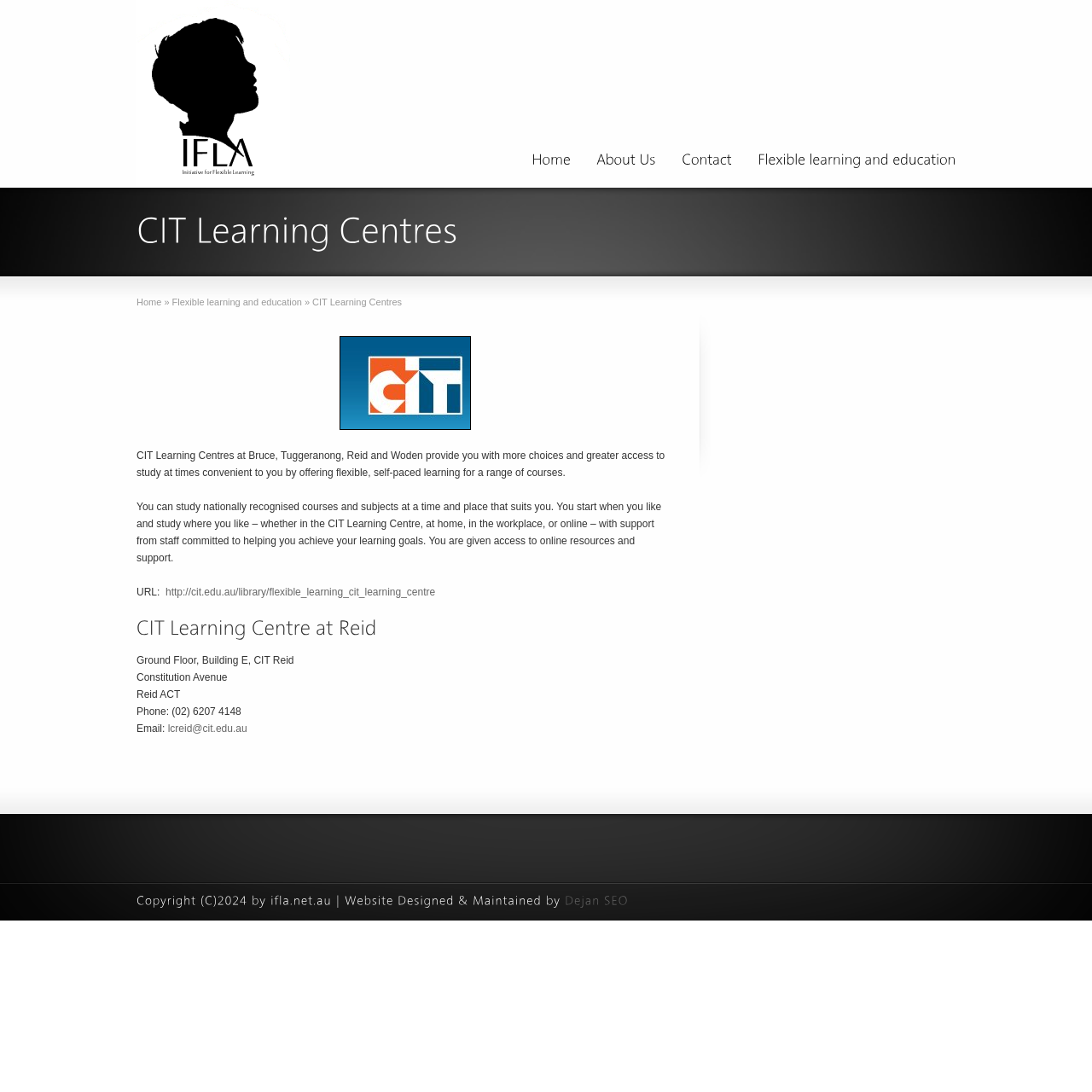Please locate the bounding box coordinates for the element that should be clicked to achieve the following instruction: "Click on the 'Contact' link". Ensure the coordinates are given as four float numbers between 0 and 1, i.e., [left, top, right, bottom].

[0.612, 0.125, 0.682, 0.172]